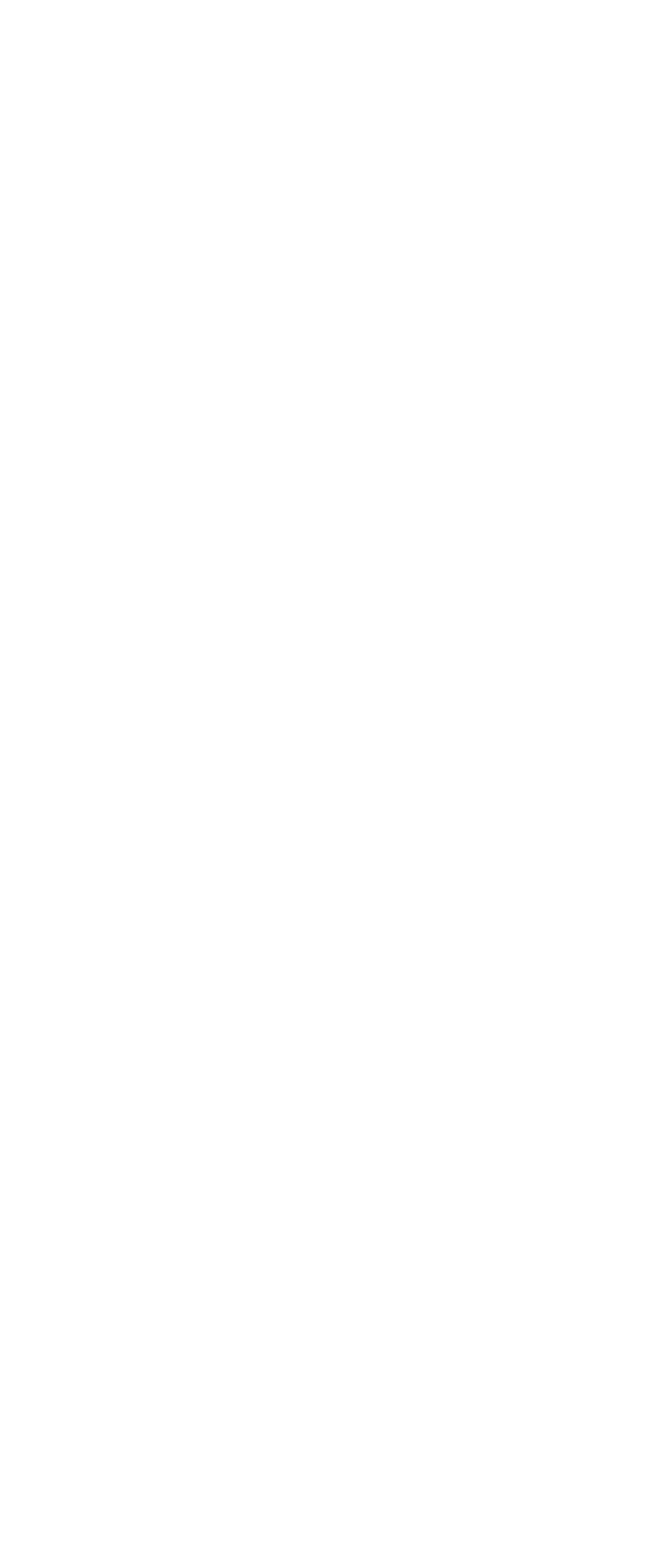Locate the bounding box coordinates of the segment that needs to be clicked to meet this instruction: "explore AmpliVox Sound Systems".

[0.049, 0.224, 0.912, 0.3]